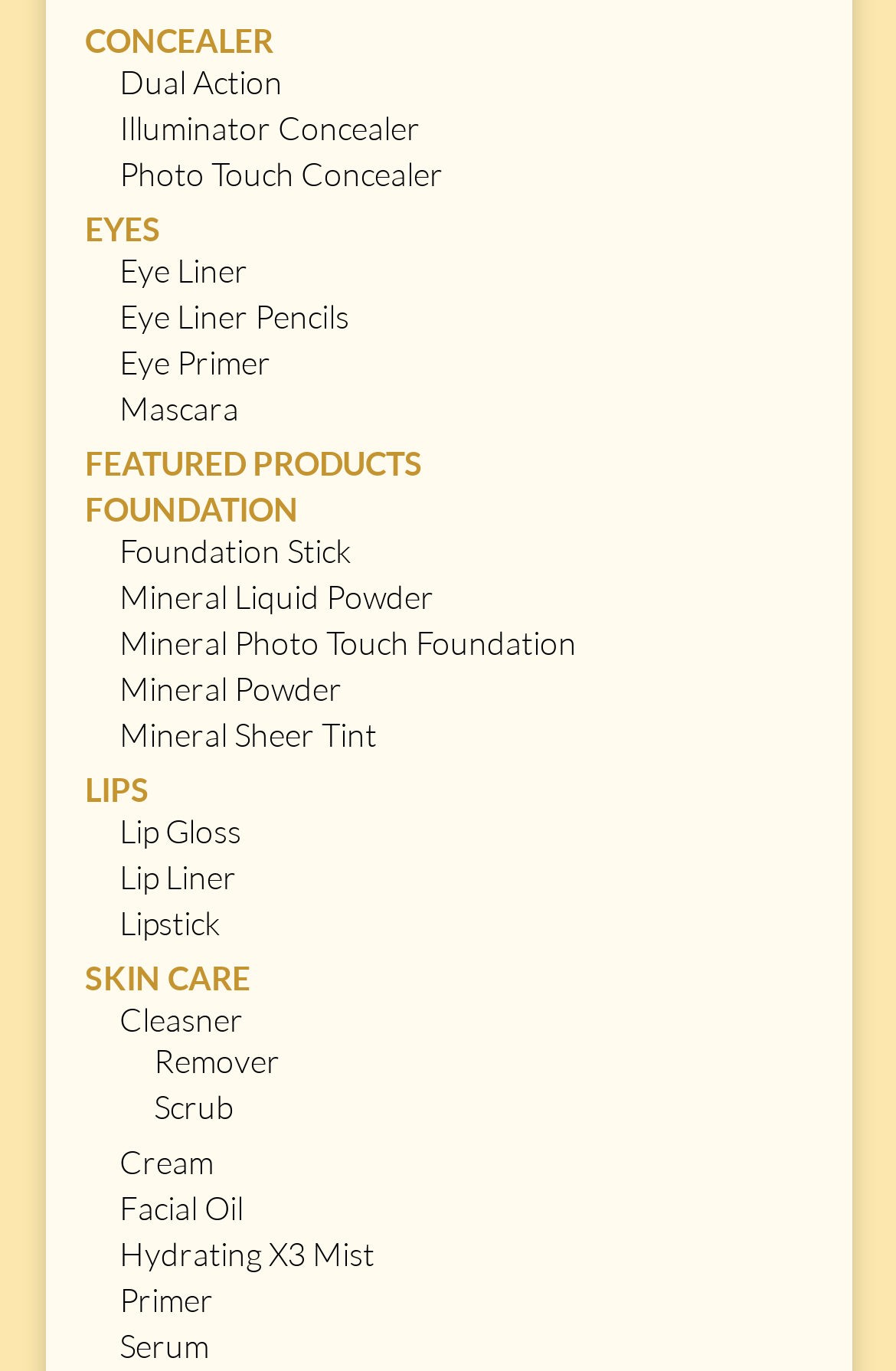Locate the bounding box coordinates of the region to be clicked to comply with the following instruction: "Click on CONCEALER". The coordinates must be four float numbers between 0 and 1, in the form [left, top, right, bottom].

[0.095, 0.012, 0.305, 0.047]